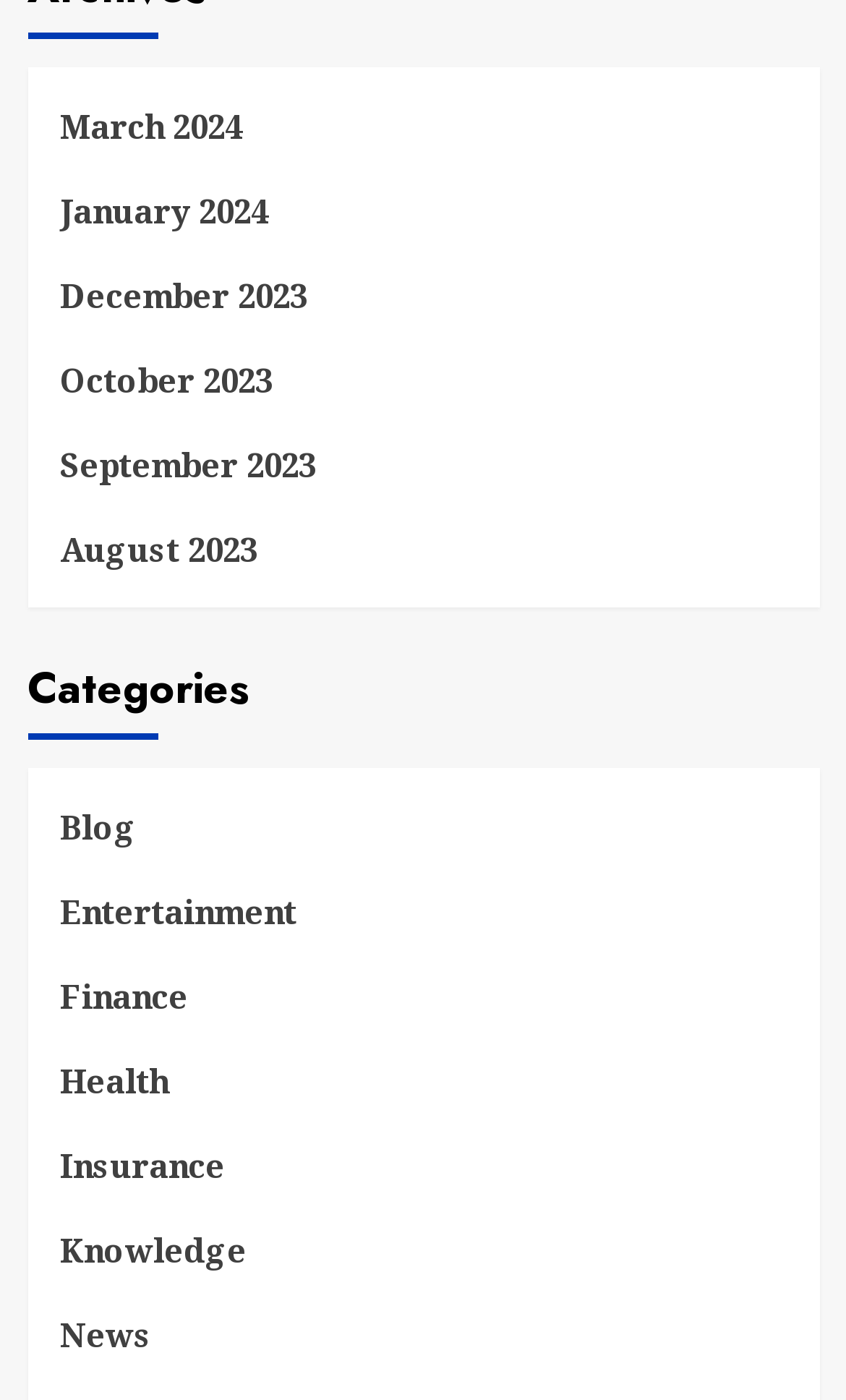Locate the bounding box coordinates of the area where you should click to accomplish the instruction: "View March 2024".

[0.071, 0.071, 0.929, 0.131]